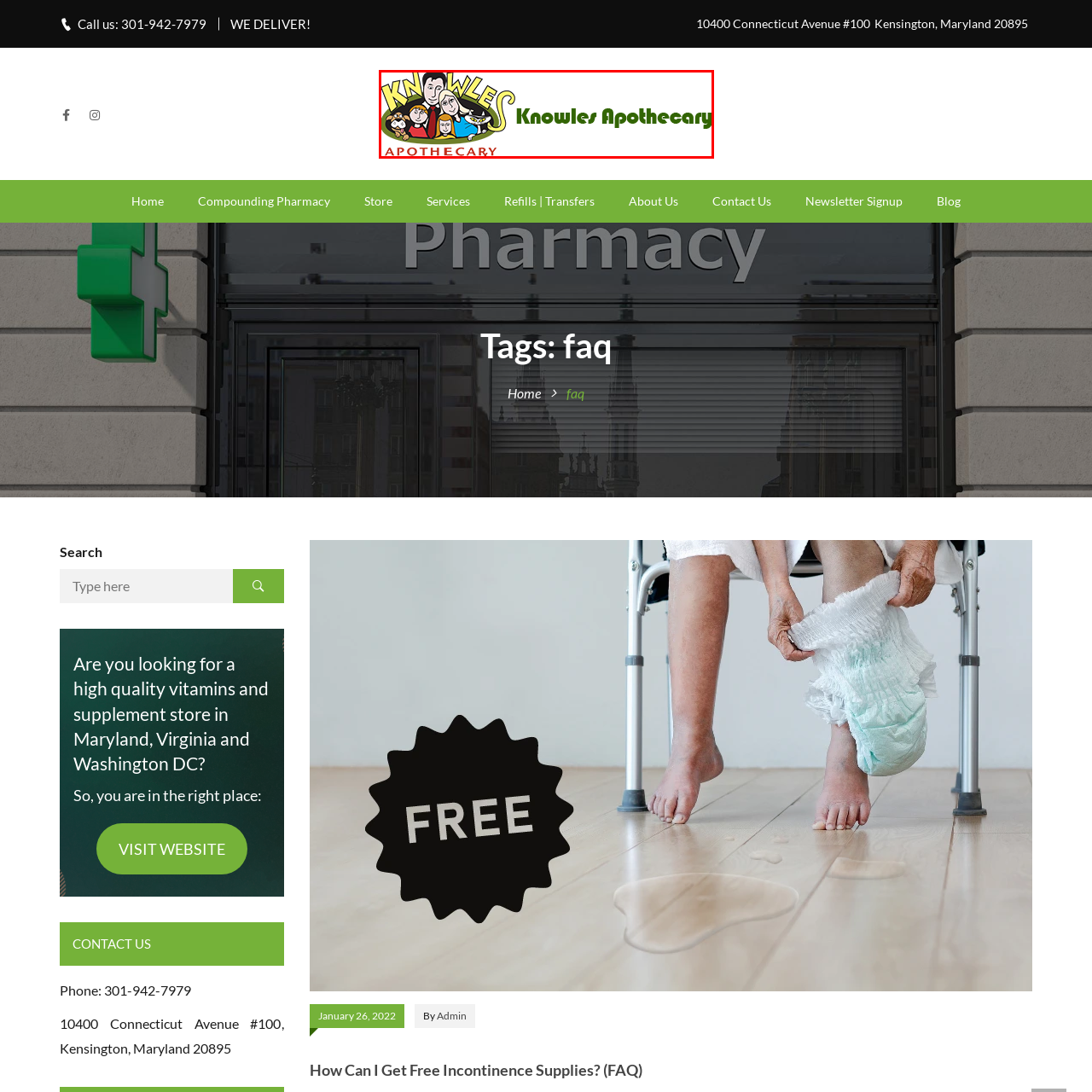Inspect the area enclosed by the red box and reply to the question using only one word or a short phrase: 
What is the atmosphere conveyed by the logo?

Warm and friendly